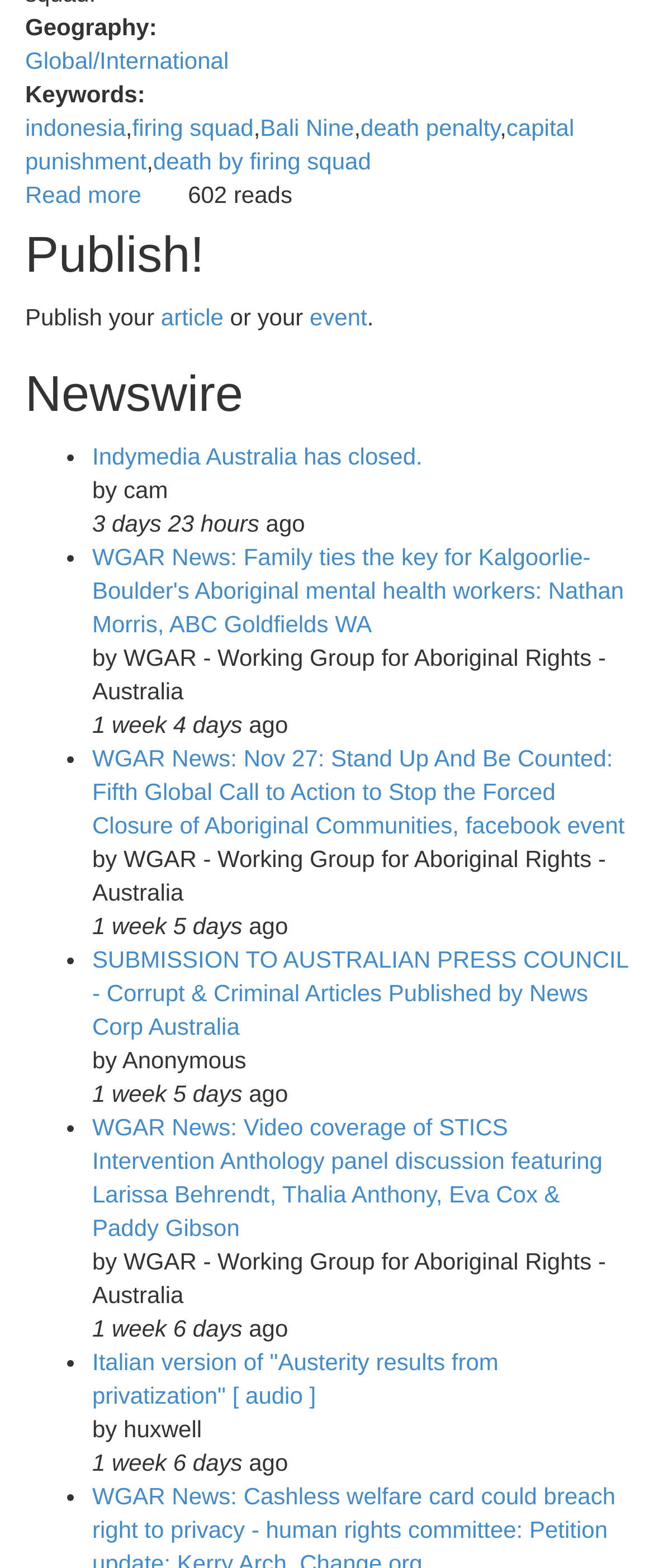Find the bounding box coordinates for the area that must be clicked to perform this action: "Publish your article".

[0.246, 0.193, 0.342, 0.21]